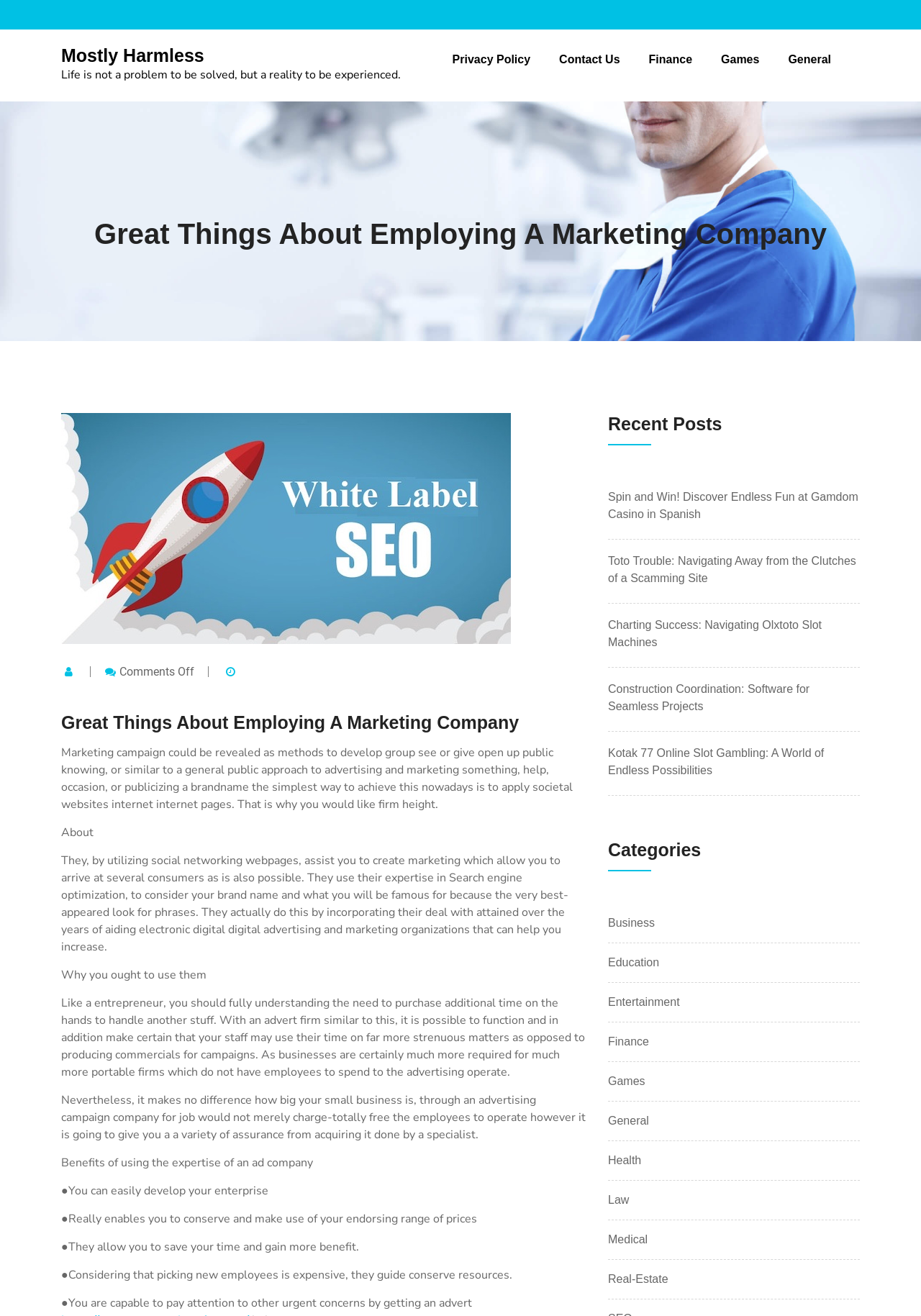Determine the bounding box for the UI element described here: "General".

[0.856, 0.028, 0.902, 0.063]